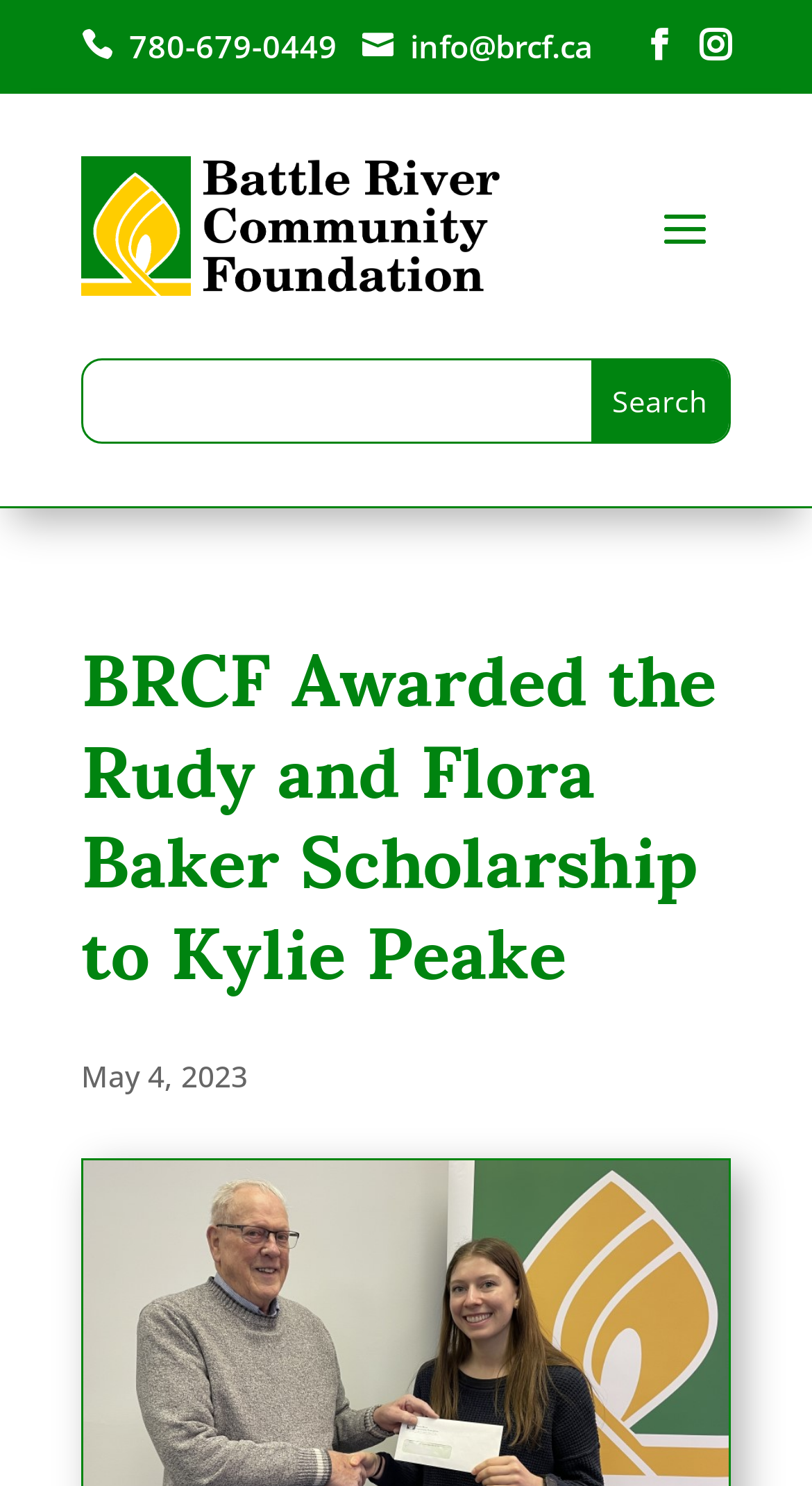What is the date mentioned in the article? Examine the screenshot and reply using just one word or a brief phrase.

May 4, 2023